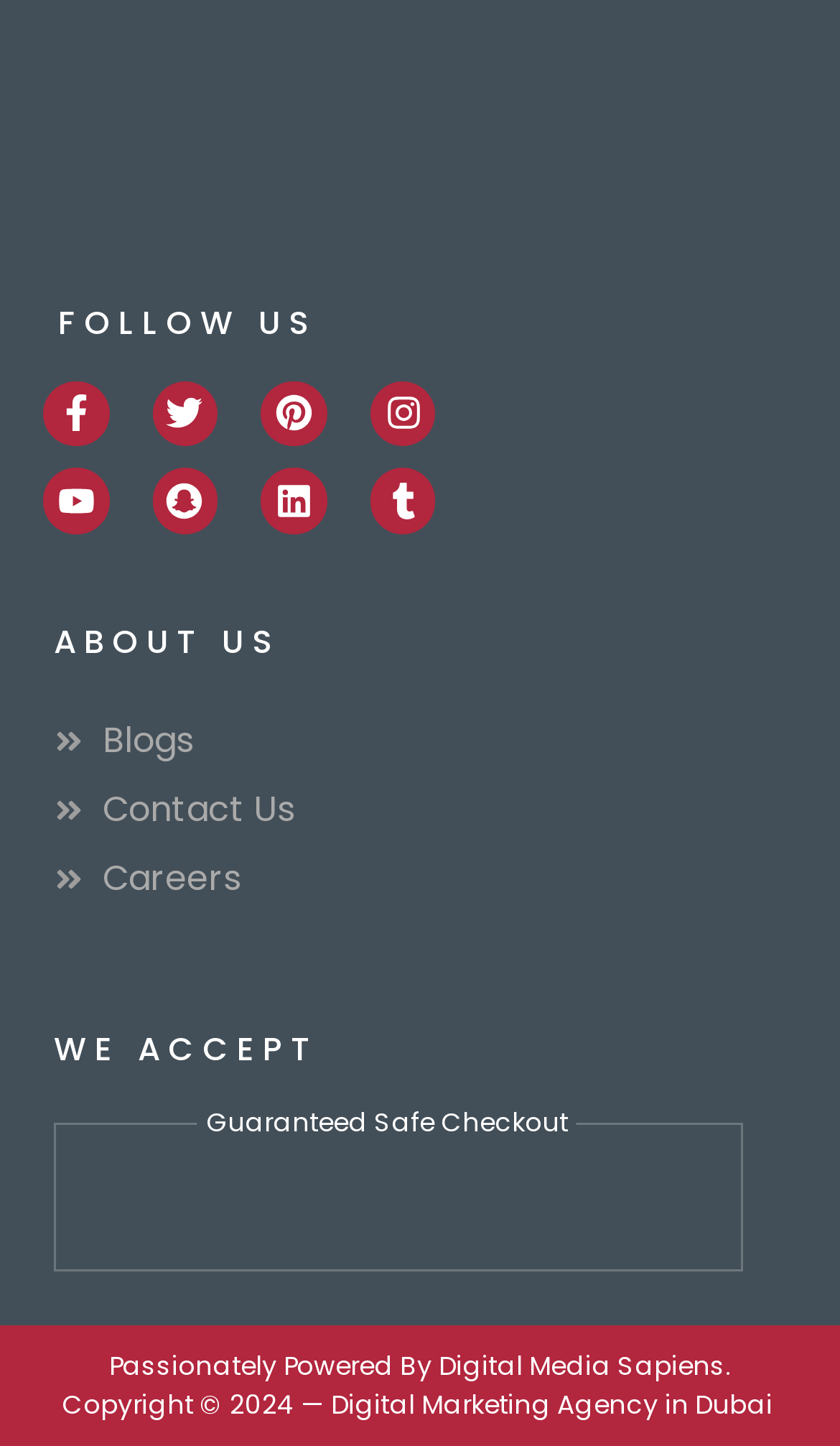Identify the bounding box for the described UI element. Provide the coordinates in (top-left x, top-left y, bottom-right x, bottom-right y) format with values ranging from 0 to 1: Pinterest

[0.311, 0.263, 0.389, 0.309]